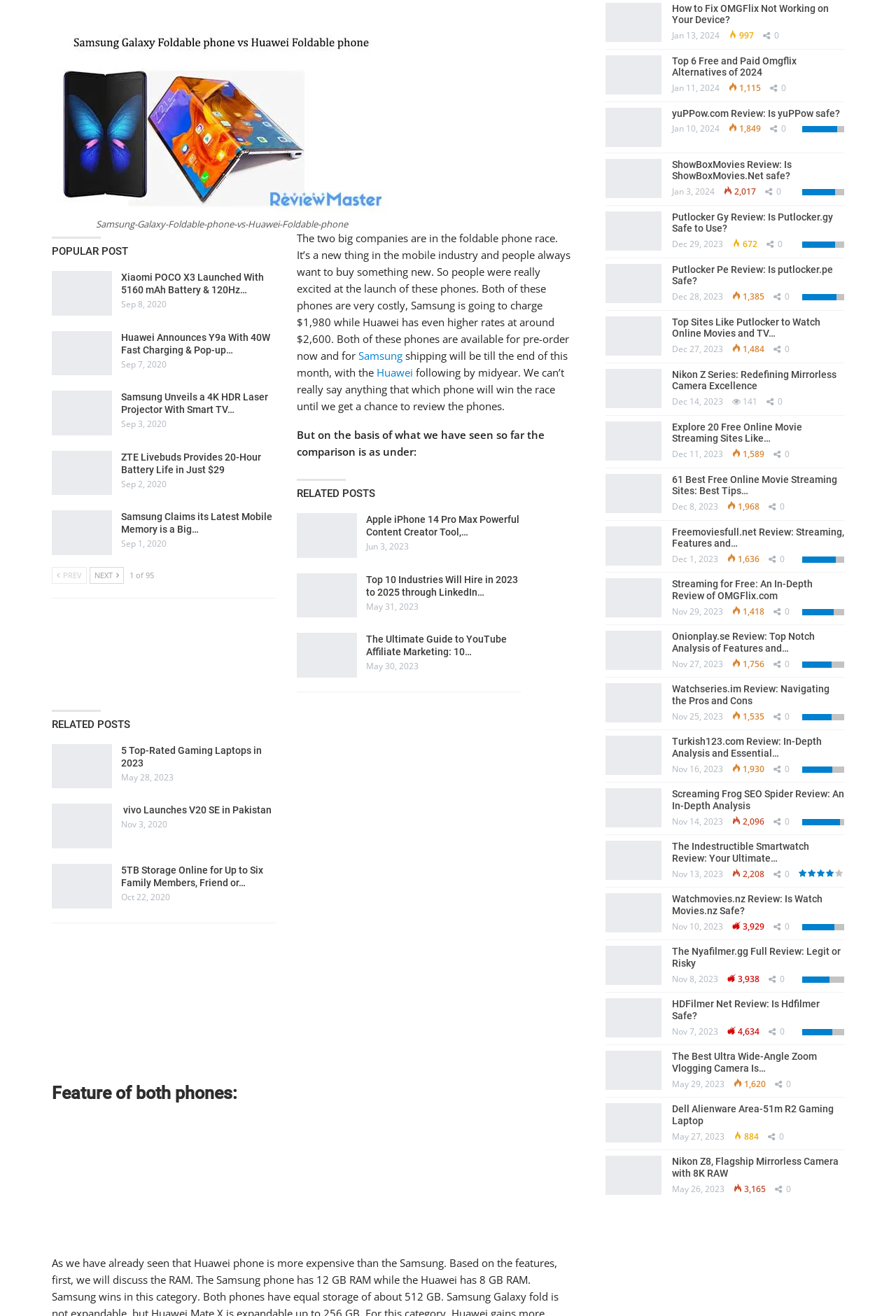Provide the bounding box coordinates for the UI element that is described as: "ShowBoxMovies Review: Is ShowBoxMovies.Net safe?".

[0.75, 0.121, 0.883, 0.138]